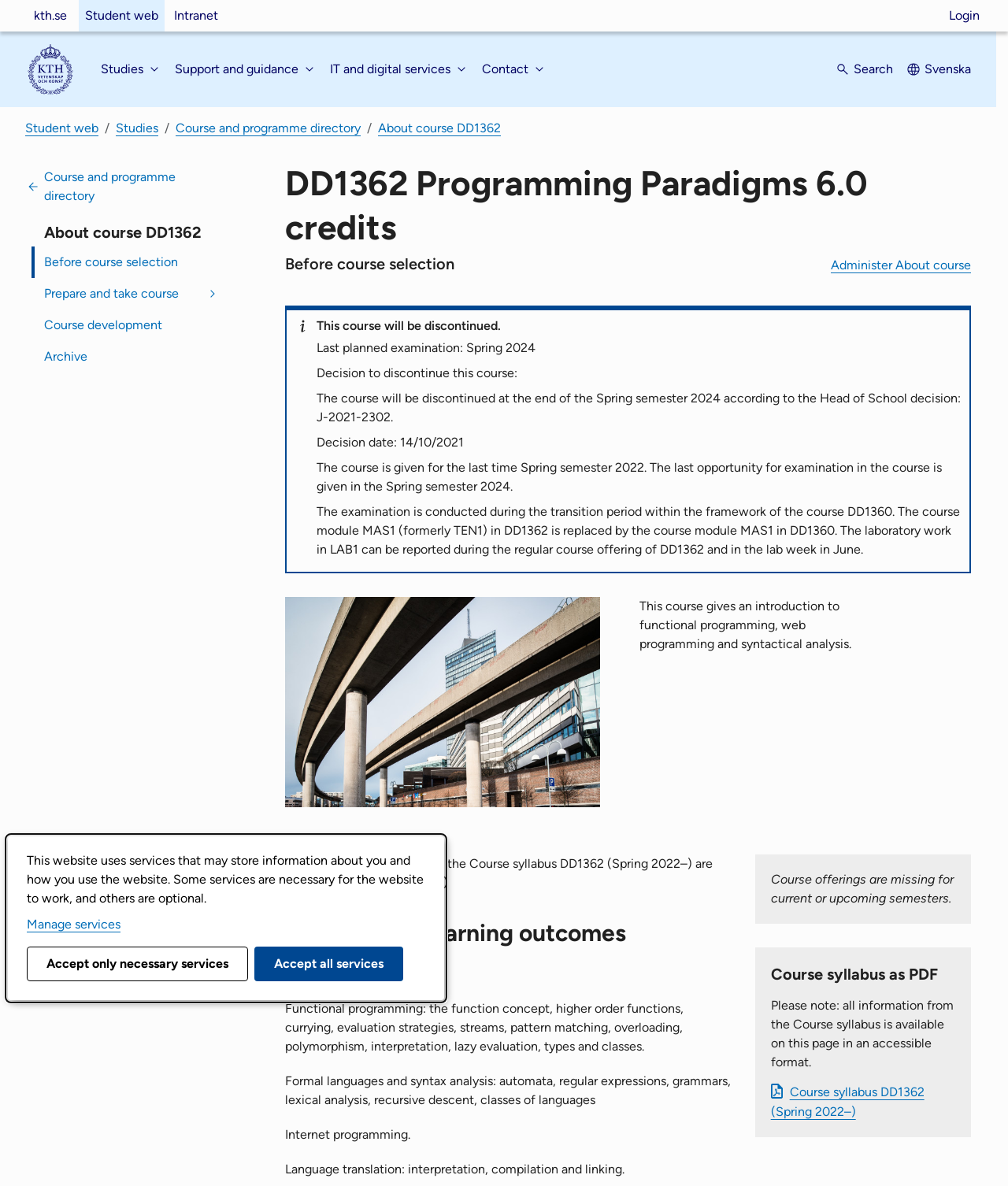Please find the bounding box coordinates of the element that you should click to achieve the following instruction: "Search for something". The coordinates should be presented as four float numbers between 0 and 1: [left, top, right, bottom].

[0.828, 0.045, 0.886, 0.072]